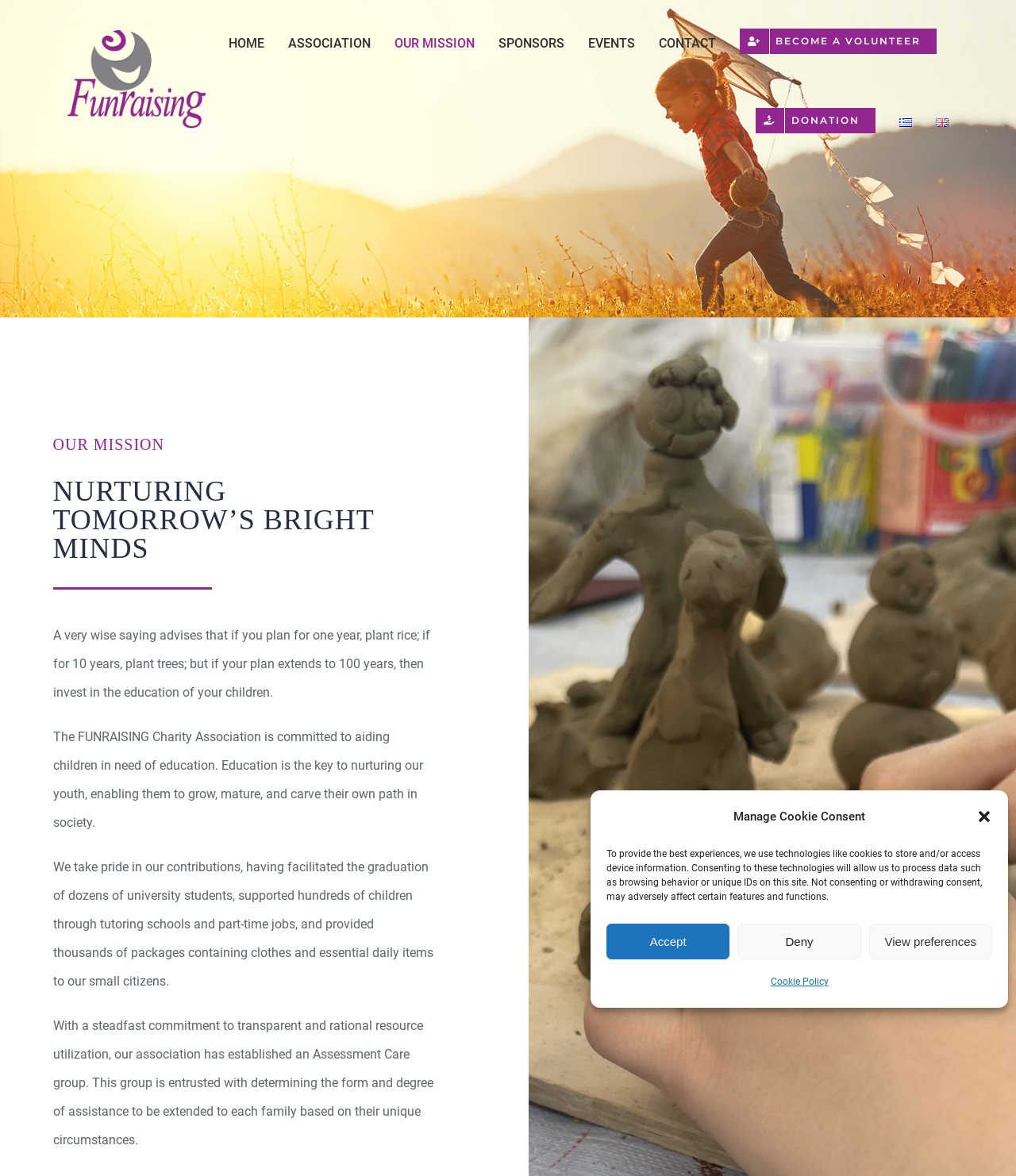How many university students have been facilitated by the charity?
Make sure to answer the question with a detailed and comprehensive explanation.

I found the answer by reading the StaticText element that mentions the charity's contributions. According to the text, the charity has facilitated the graduation of dozens of university students.